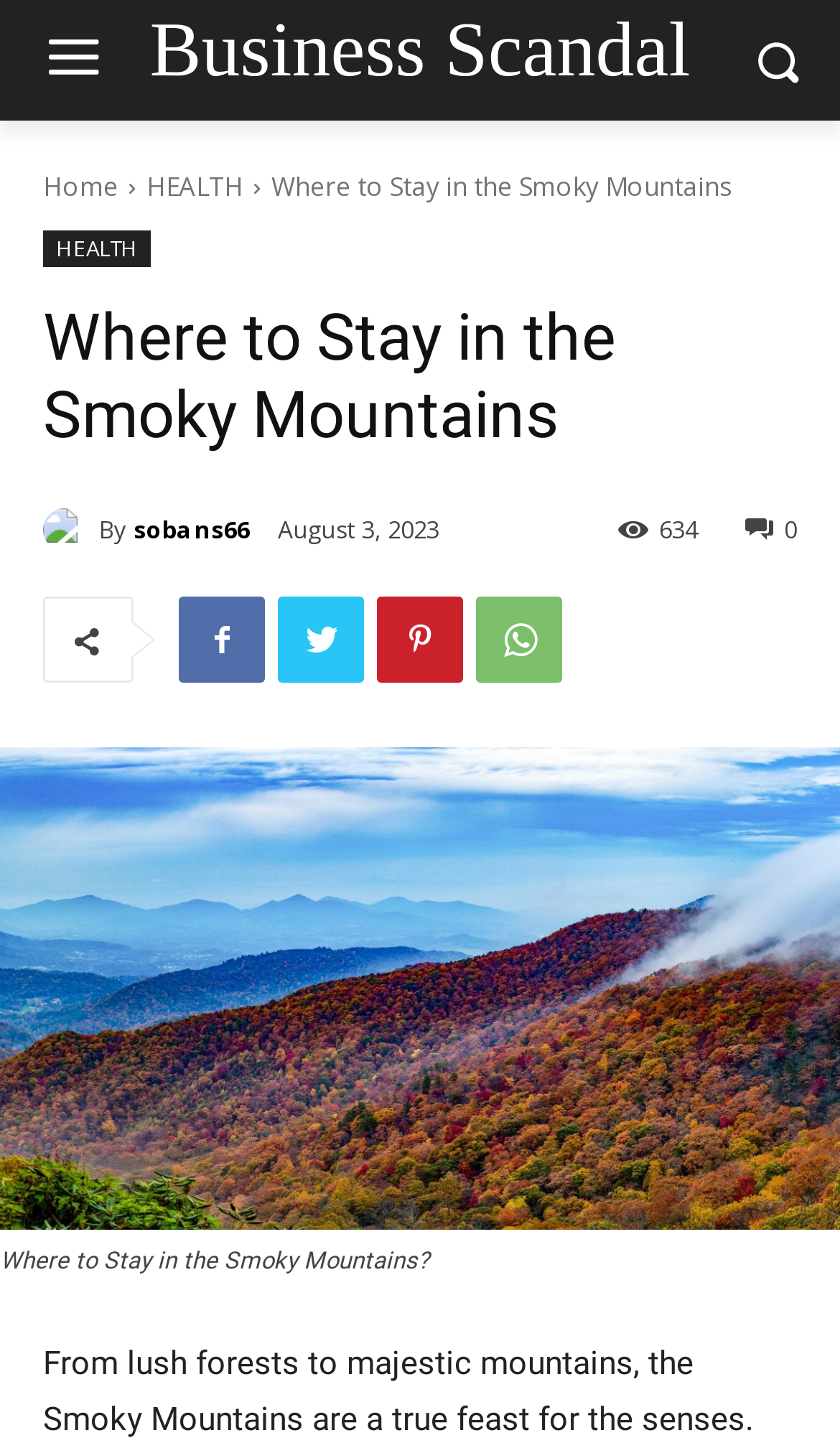Give an in-depth explanation of the webpage layout and content.

The webpage is about "Where to Stay in the Smoky Mountains" and appears to be a blog post or article. At the top, there is a navigation menu with links to "Home" and "HEALTH" on the left, and a logo or image on the right. Below the navigation menu, there is a heading that reads "Where to Stay in the Smoky Mountains" and a subheading that mentions the author "sobans66" with a small profile picture. 

To the right of the author's information, there is a timestamp indicating that the article was published on "August 3, 2023". Further to the right, there are social media sharing buttons and a counter showing that the article has been viewed 634 times. 

Below the heading and author information, there is a large figure that spans the entire width of the page, containing an image related to the Smoky Mountains. The image has a caption that is not provided. 

The webpage has a total of 7 links, including the navigation menu links, social media sharing buttons, and a link to the article title. There are 3 images on the page, including the logo, the author's profile picture, and the main image related to the Smoky Mountains.